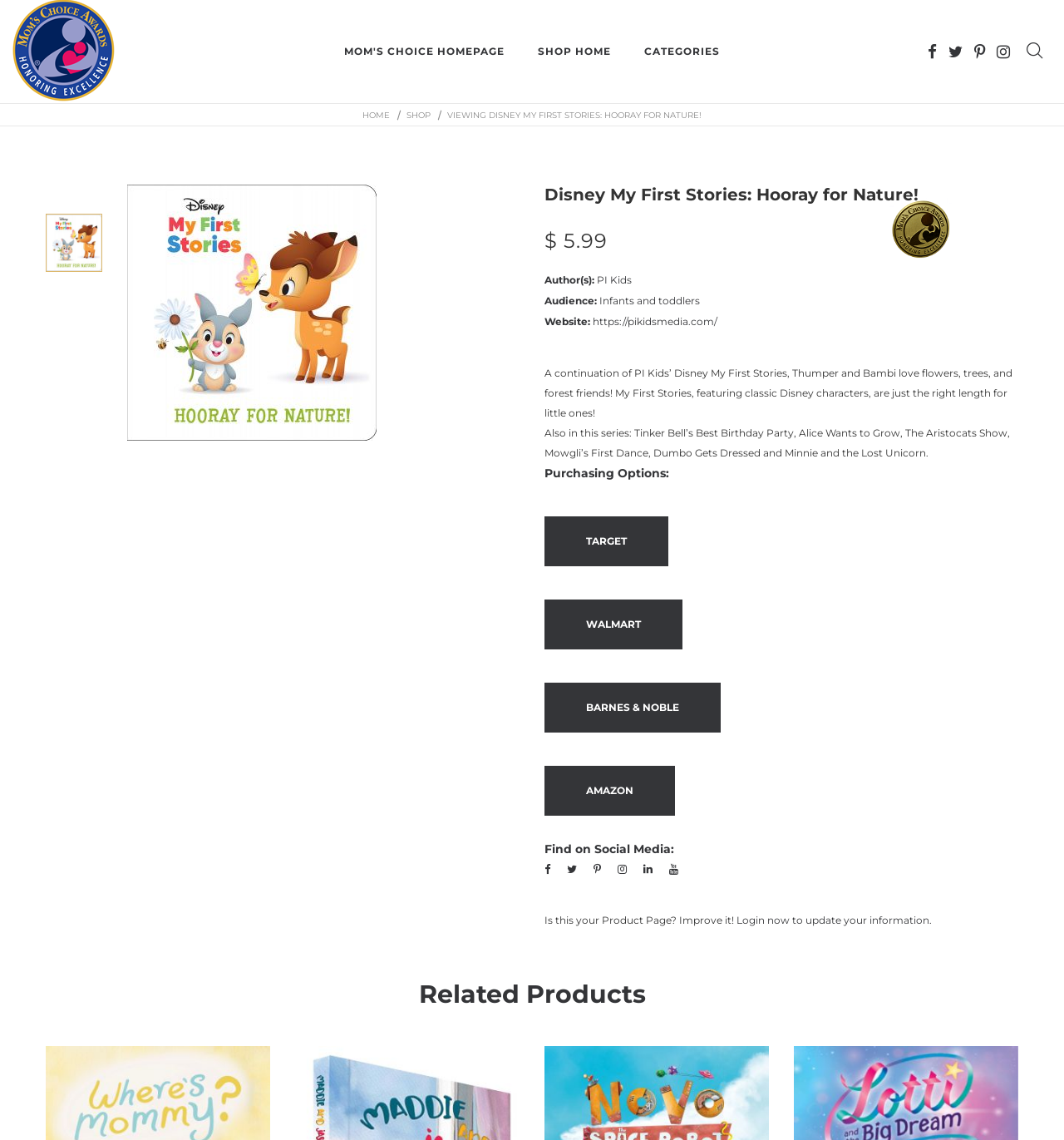Please examine the image and provide a detailed answer to the question: What is the price of this book?

The price of the book is mentioned in the webpage as $5.99, which is displayed below the book title.